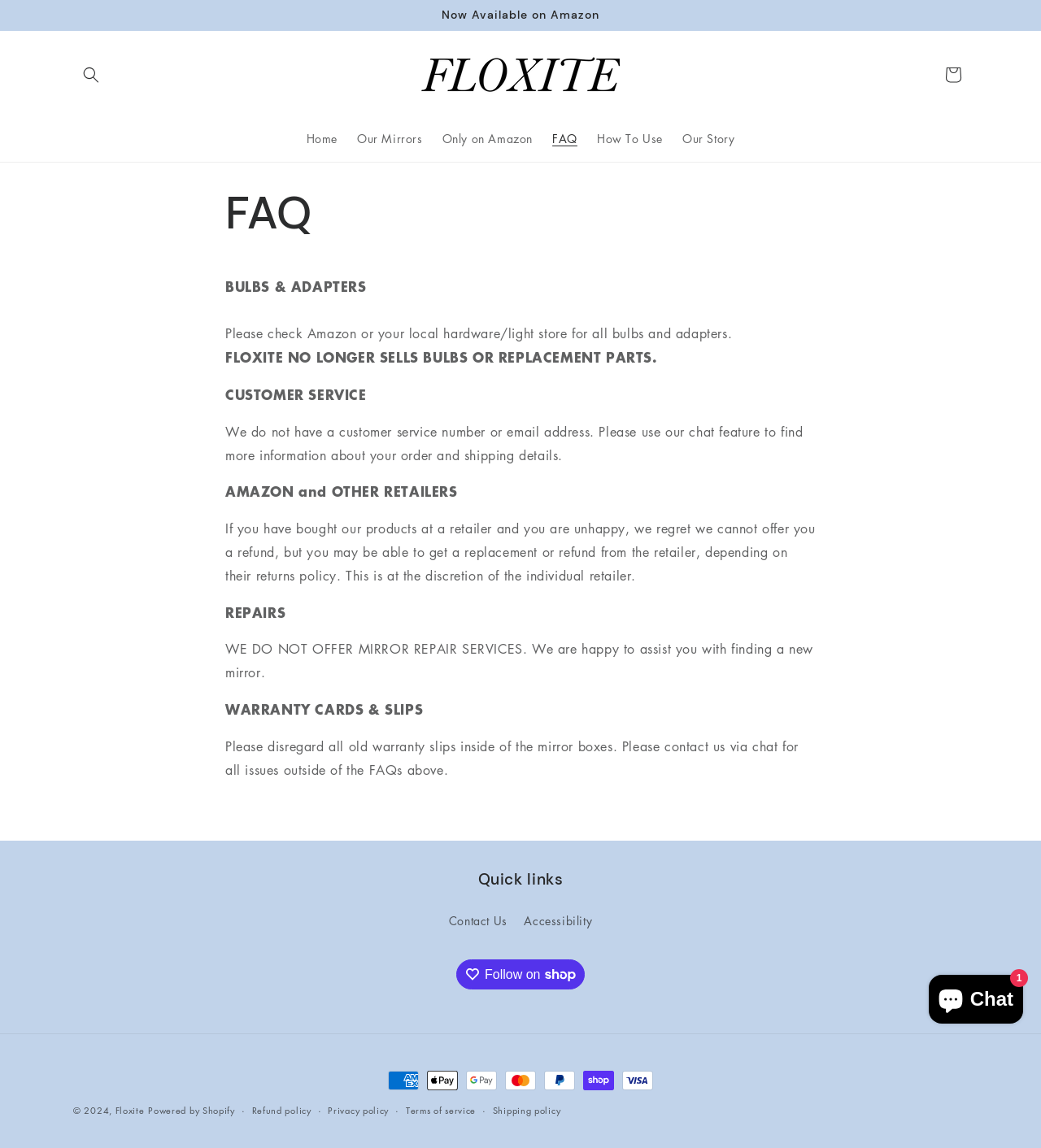What is the name of the website?
Look at the webpage screenshot and answer the question with a detailed explanation.

I determined the name of the website by looking at the link 'Floxite' at the top of the page, which suggests that it is the website's title.